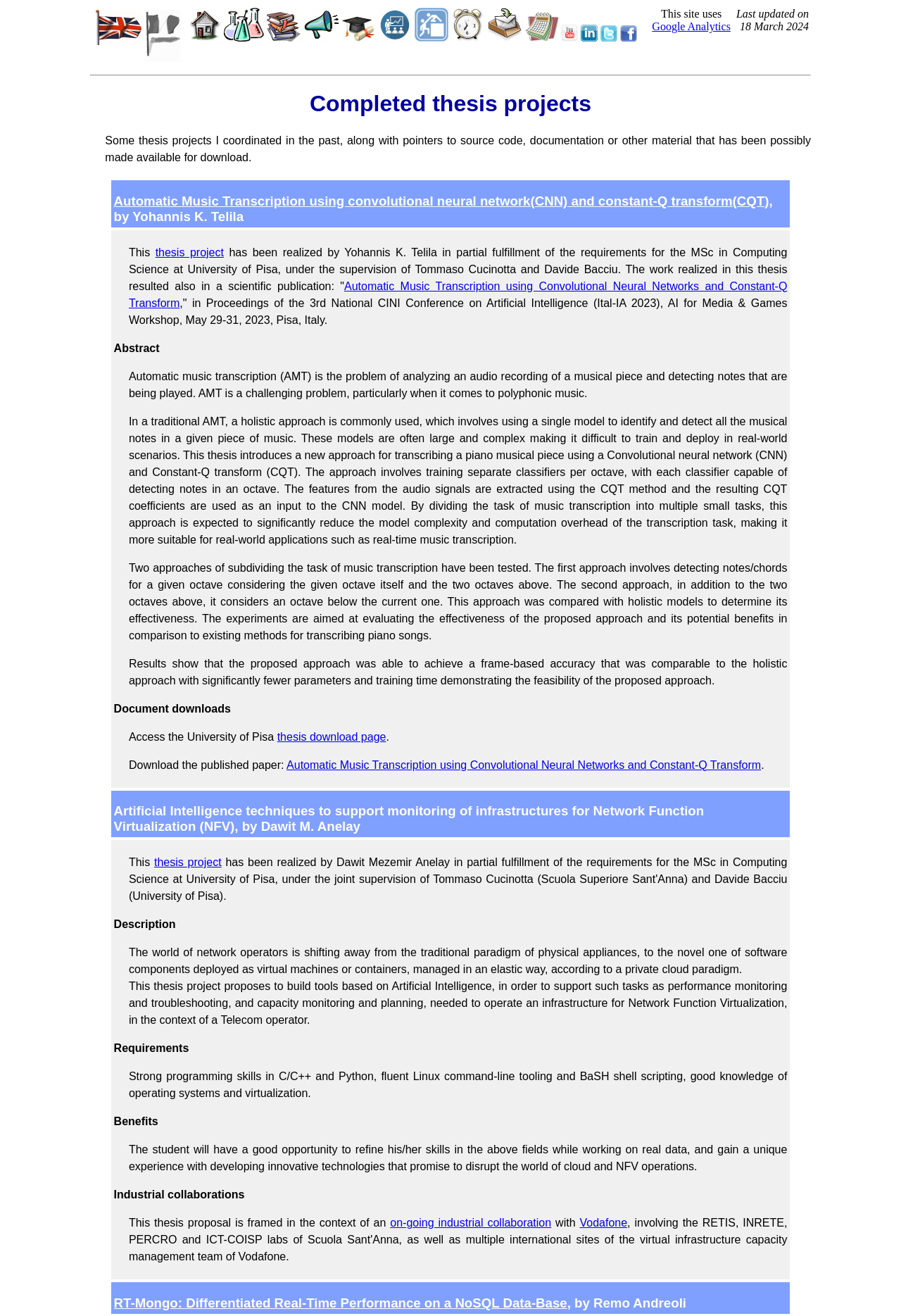Extract the primary heading text from the webpage.

Completed thesis projects